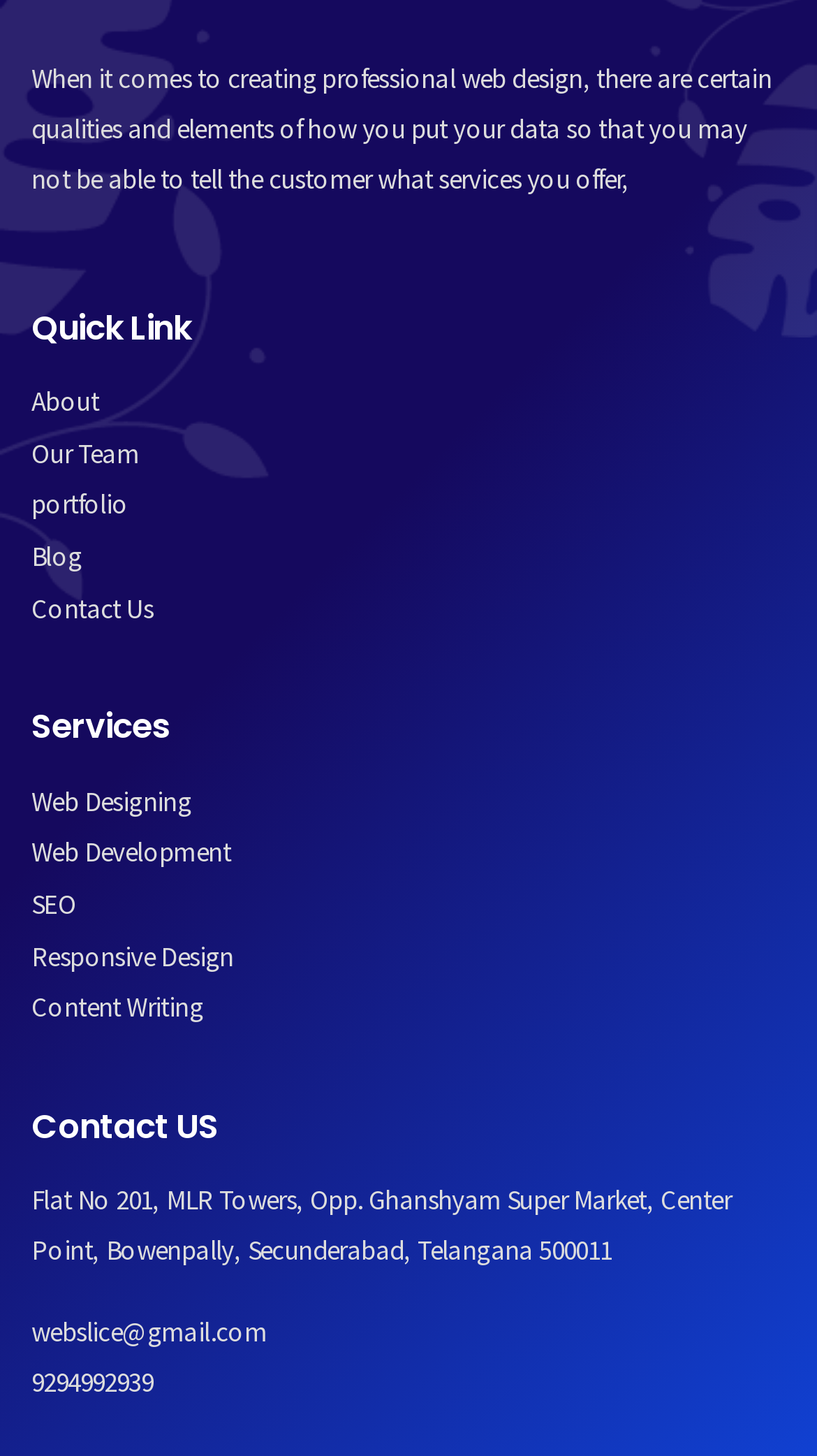Locate the bounding box coordinates of the UI element described by: "Blog". The bounding box coordinates should consist of four float numbers between 0 and 1, i.e., [left, top, right, bottom].

[0.038, 0.37, 0.101, 0.395]